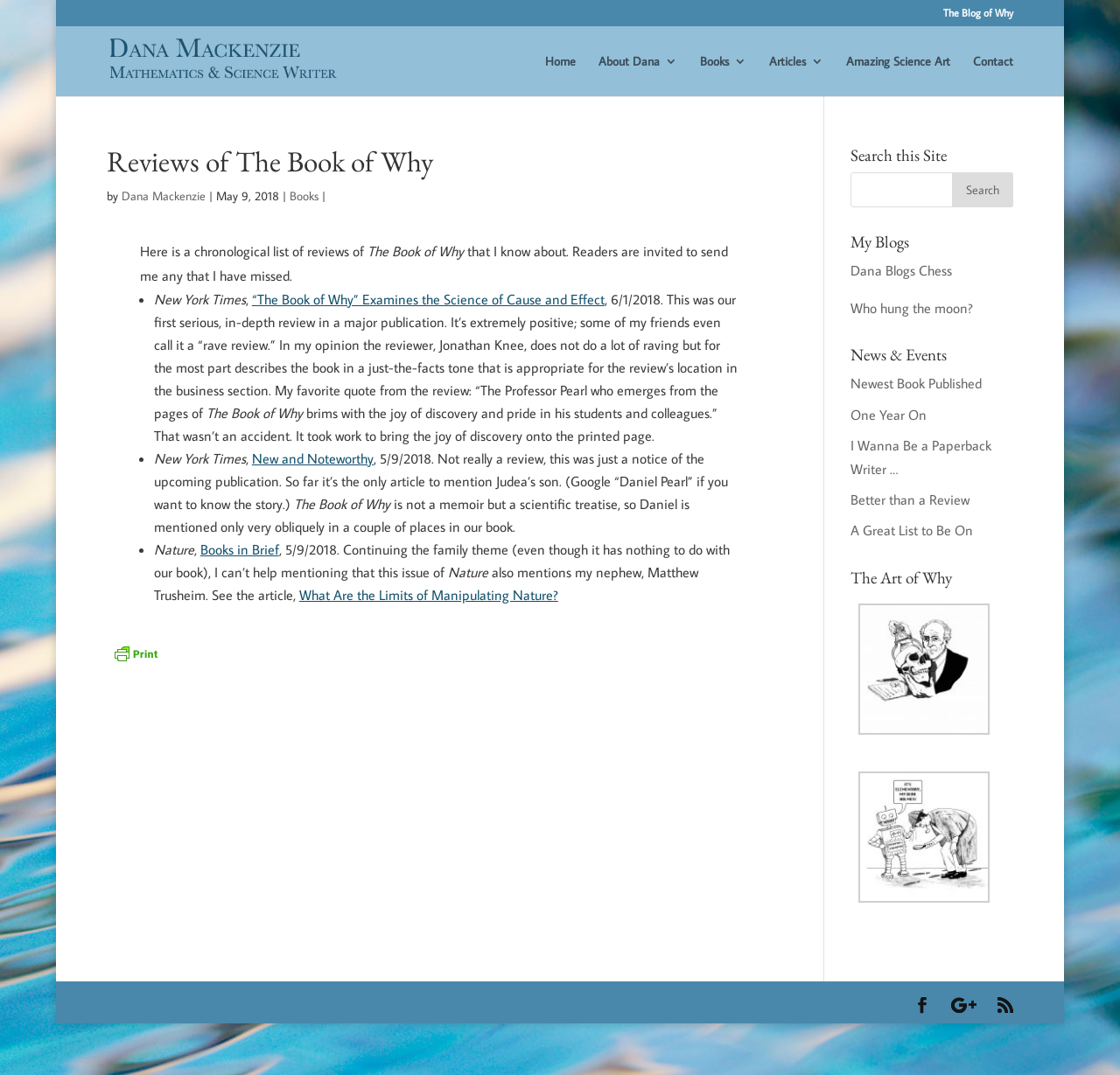What is the name of the blog?
Give a thorough and detailed response to the question.

The name of the blog is mentioned in the link 'The Blog of Why' which is located at the top left corner of the page.